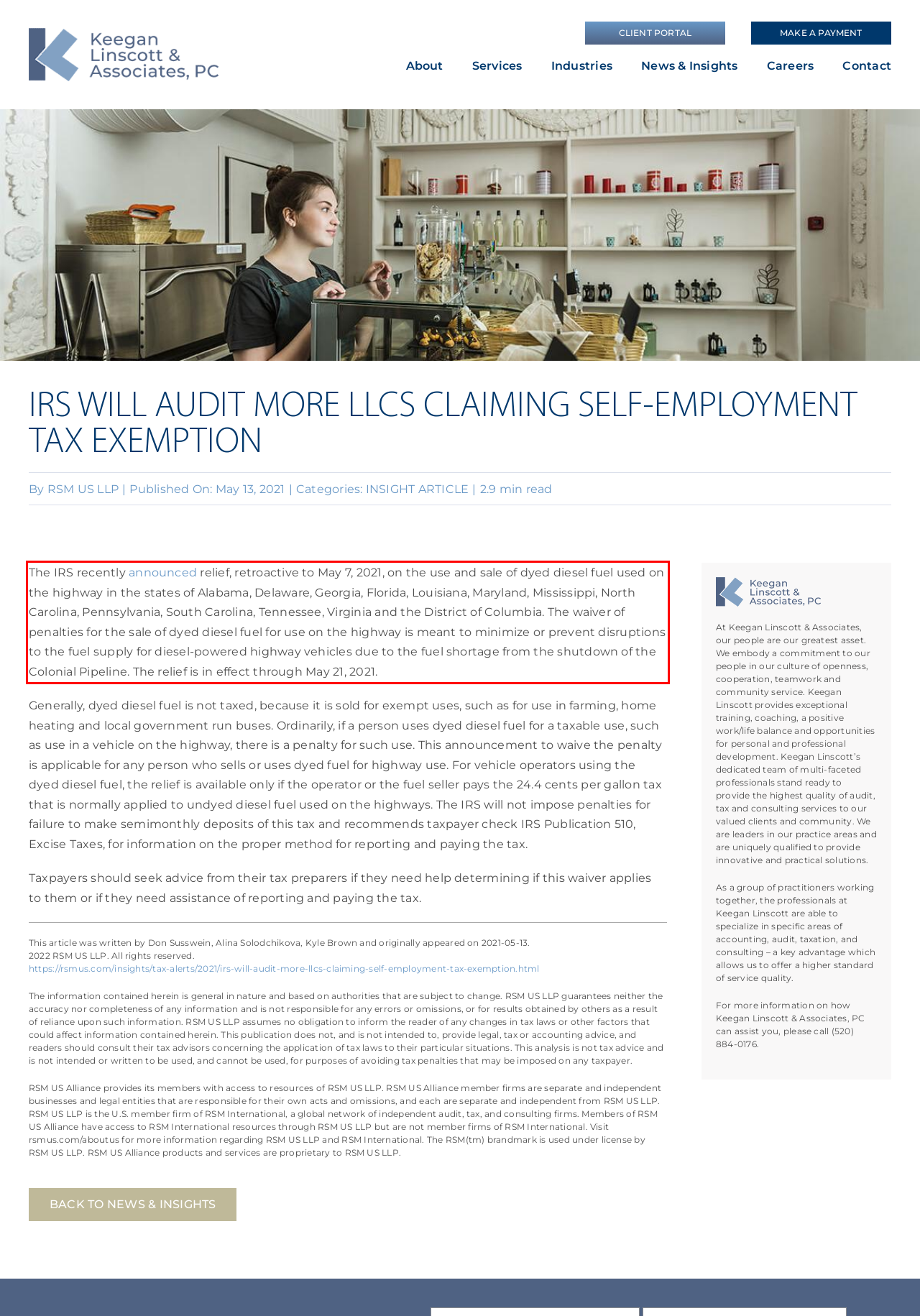You are given a screenshot showing a webpage with a red bounding box. Perform OCR to capture the text within the red bounding box.

The IRS recently announced relief, retroactive to May 7, 2021, on the use and sale of dyed diesel fuel used on the highway in the states of Alabama, Delaware, Georgia, Florida, Louisiana, Maryland, Mississippi, North Carolina, Pennsylvania, South Carolina, Tennessee, Virginia and the District of Columbia. The waiver of penalties for the sale of dyed diesel fuel for use on the highway is meant to minimize or prevent disruptions to the fuel supply for diesel-powered highway vehicles due to the fuel shortage from the shutdown of the Colonial Pipeline. The relief is in effect through May 21, 2021.